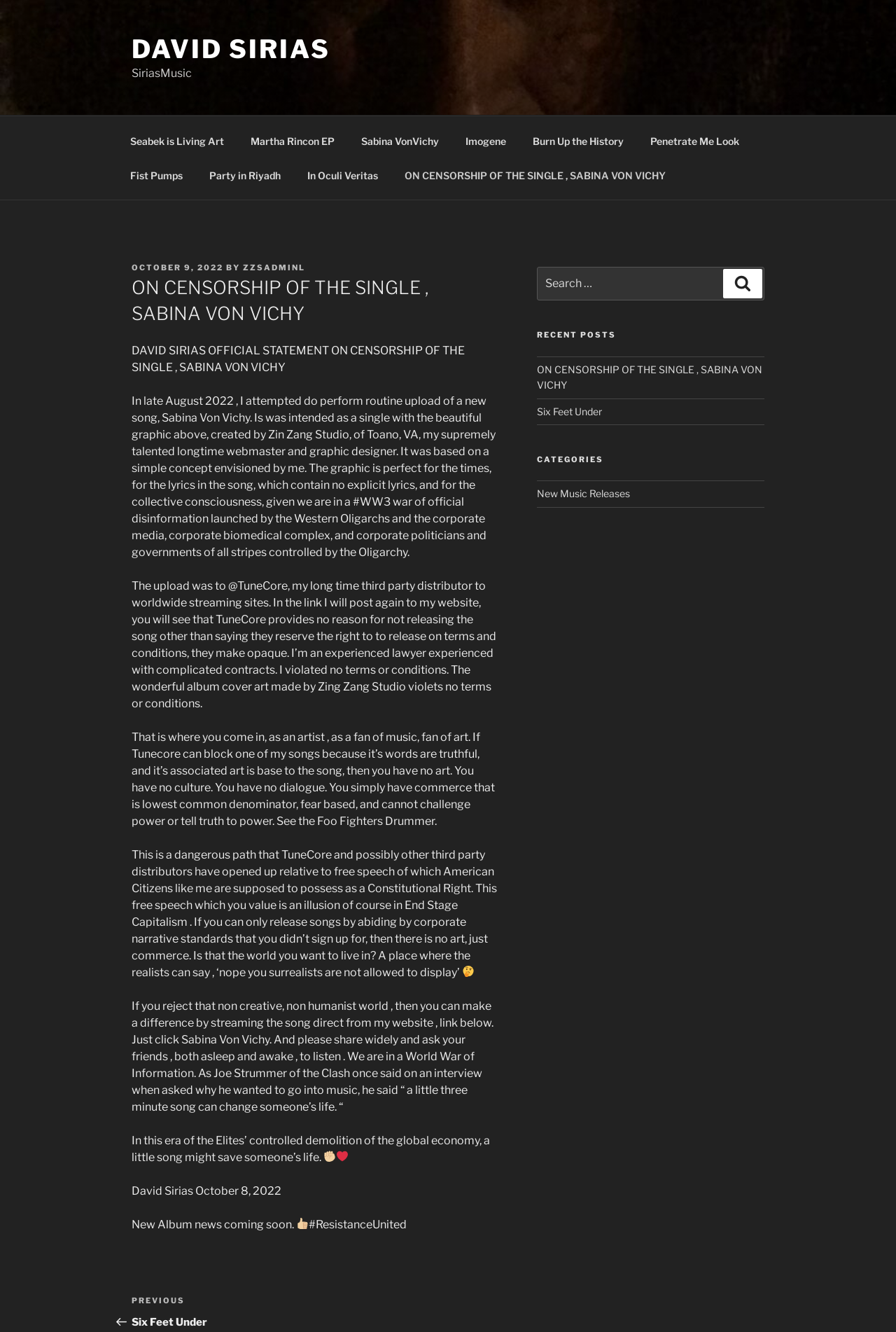Extract the bounding box coordinates for the UI element described by the text: "Previous PostPrevious Six Feet Under". The coordinates should be in the form of [left, top, right, bottom] with values between 0 and 1.

[0.147, 0.972, 0.352, 0.997]